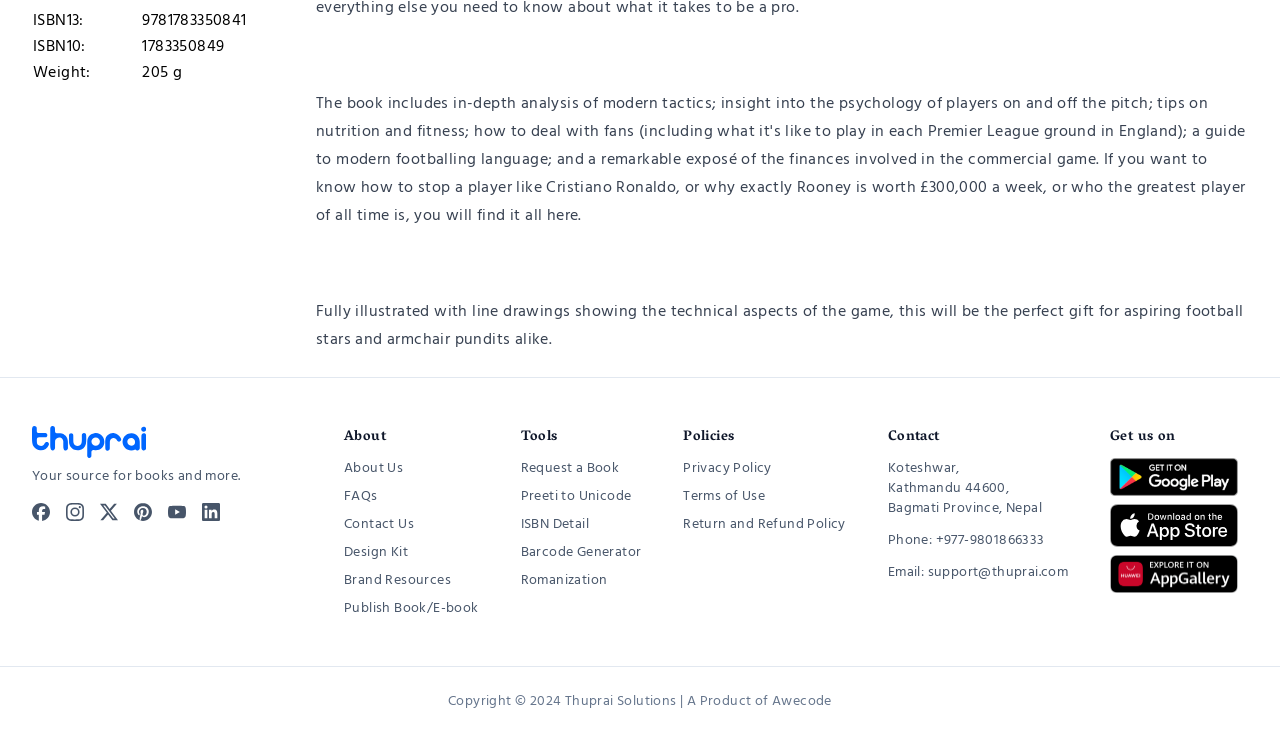Determine the bounding box for the described HTML element: "Latest News". Ensure the coordinates are four float numbers between 0 and 1 in the format [left, top, right, bottom].

None